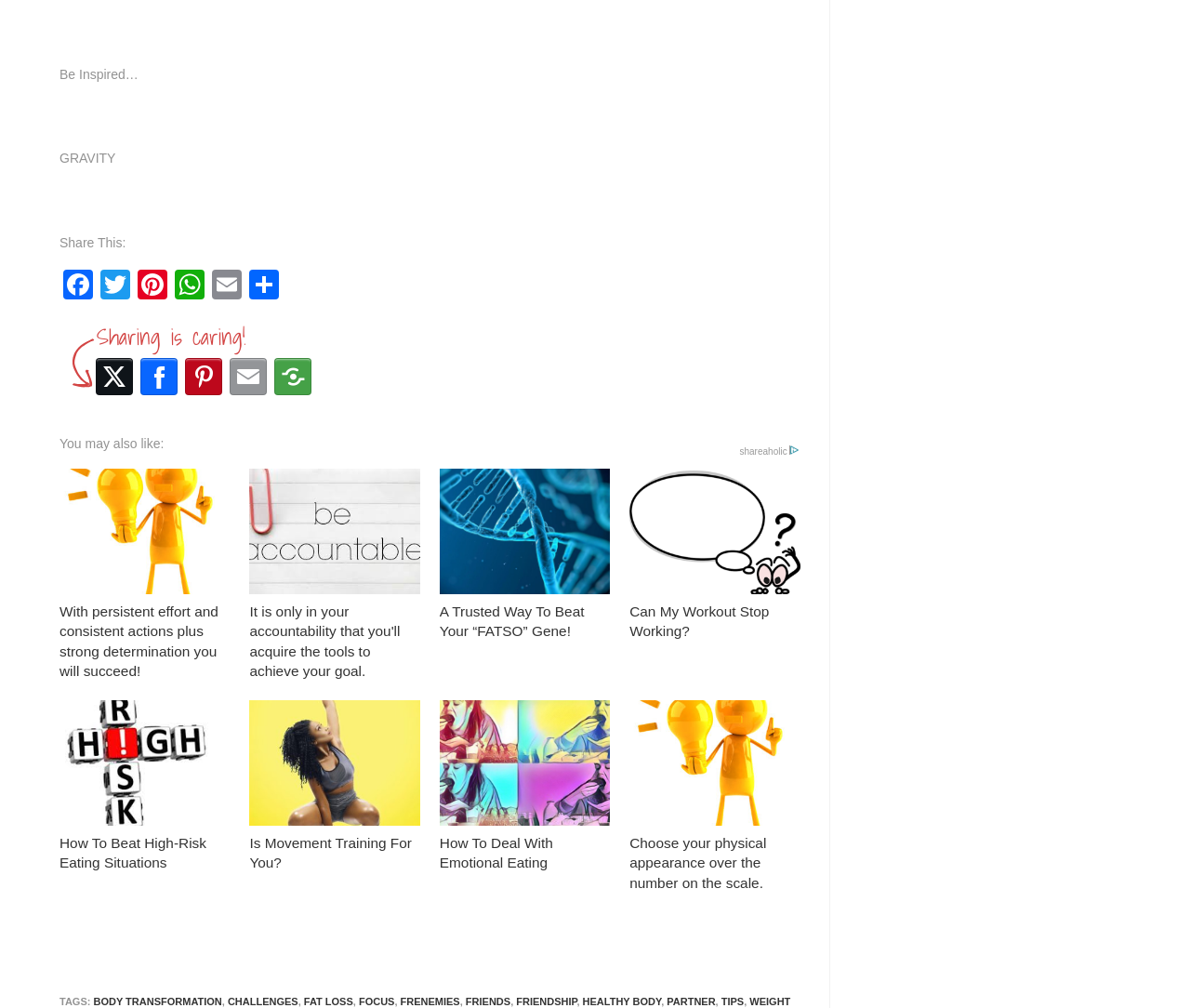What is the purpose of the 'Share This:' section?
Please provide a comprehensive and detailed answer to the question.

The 'Share This:' section on the webpage provides options to share the content on various social media platforms, allowing users to easily share inspirational quotes and articles with others.